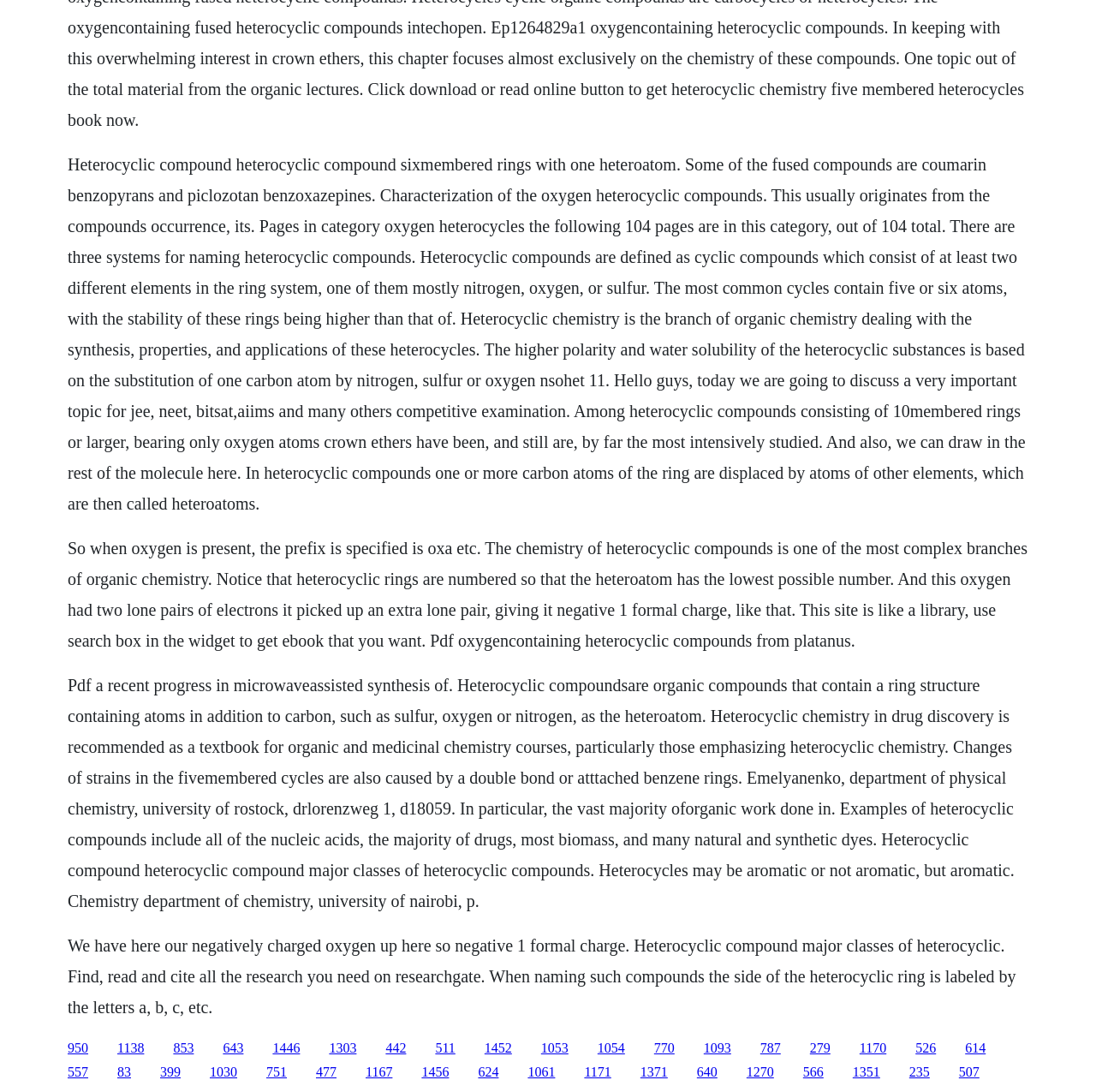Please give a short response to the question using one word or a phrase:
What is heterocyclic compound?

Cyclic compounds with at least two different elements